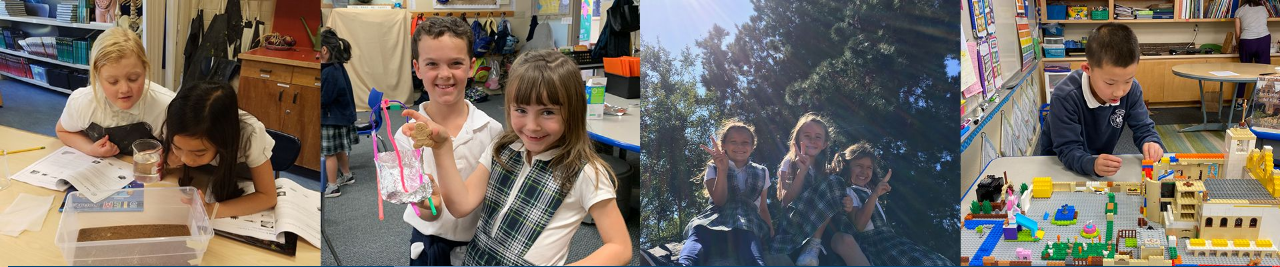Give a comprehensive caption that covers the entire image content.

The image showcases vibrant moments from the first-grade experience at All Saints Day School, highlighting the students' engagement in various activities. On the left, two girls are focused on their work, examining a science experiment that involves observing seeds and water. Moving to the center, a boy and girl share a joyful moment, proudly displaying their creative project. They are surrounded by classroom supplies, embodying the collaborative spirit of learning. In the next segment, three girls sit outside, laughing and playing in the sunlight, demonstrating the school's emphasis on social interaction and outdoor play. Finally, on the right, a boy is deeply immersed in building with colorful blocks, showcasing the hands-on learning methods that encourage creativity and problem-solving skills. This collage reflects a nurturing environment where academic, social, and emotional growth are all integral parts of the first-grade journey.